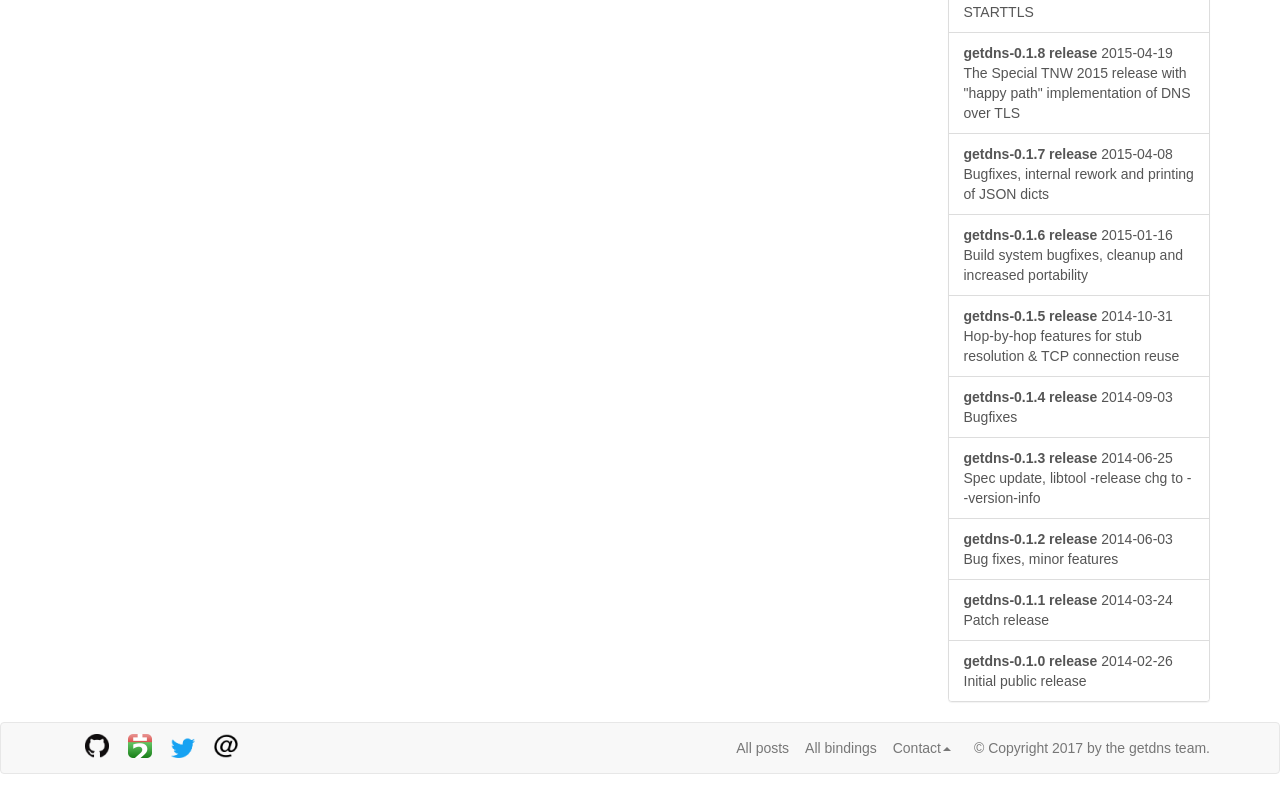Identify the bounding box for the UI element that is described as follows: "Contact".

[0.691, 0.91, 0.749, 0.973]